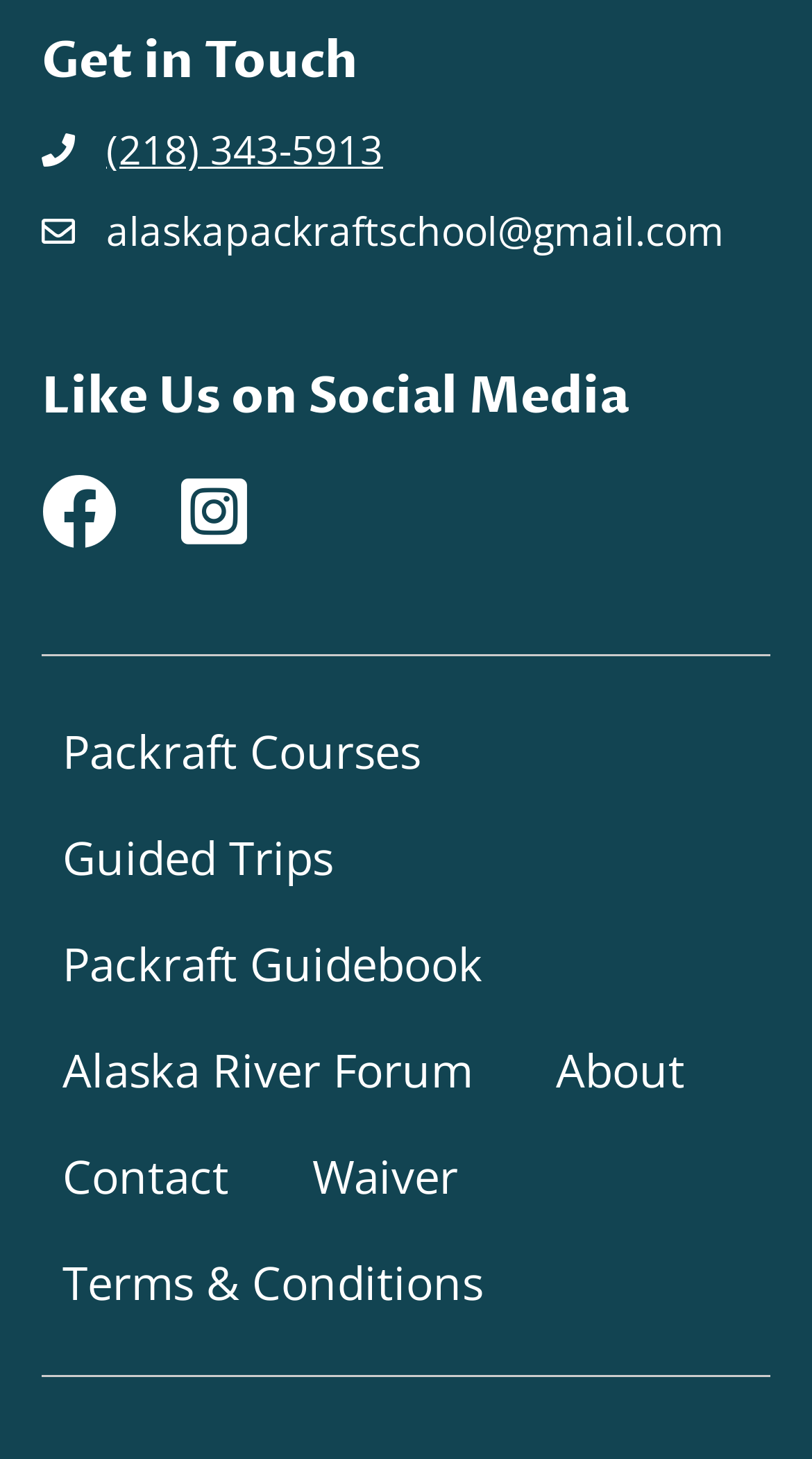Please locate the bounding box coordinates for the element that should be clicked to achieve the following instruction: "Contact us". Ensure the coordinates are given as four float numbers between 0 and 1, i.e., [left, top, right, bottom].

[0.026, 0.77, 0.333, 0.841]